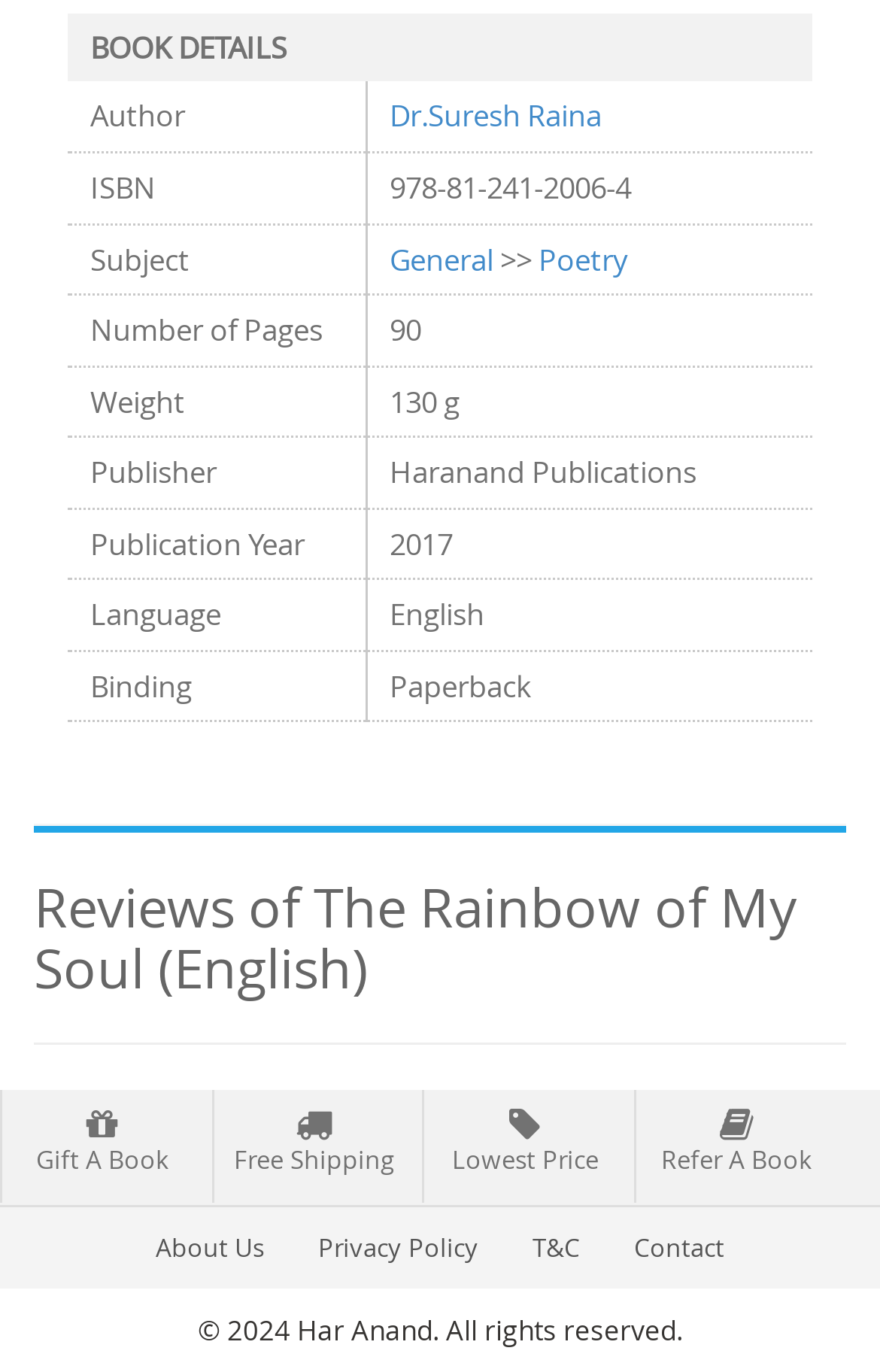Determine the bounding box coordinates of the region that needs to be clicked to achieve the task: "Read reviews".

[0.038, 0.641, 0.962, 0.727]